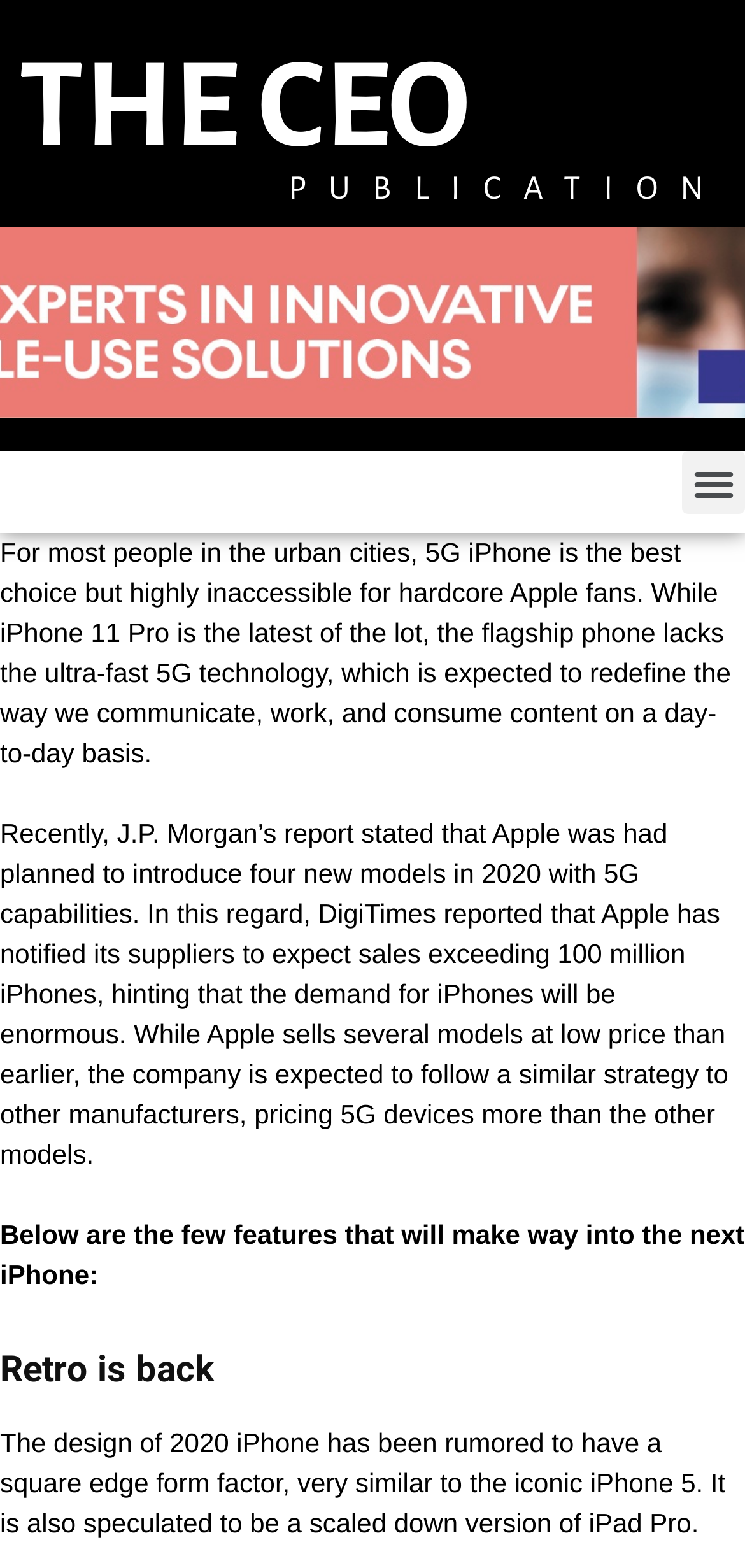What is the rumored design of 2020 iPhone?
Answer the question in as much detail as possible.

The design of 2020 iPhone has been rumored to have a square edge form factor, very similar to the iconic iPhone 5, as mentioned in the article.